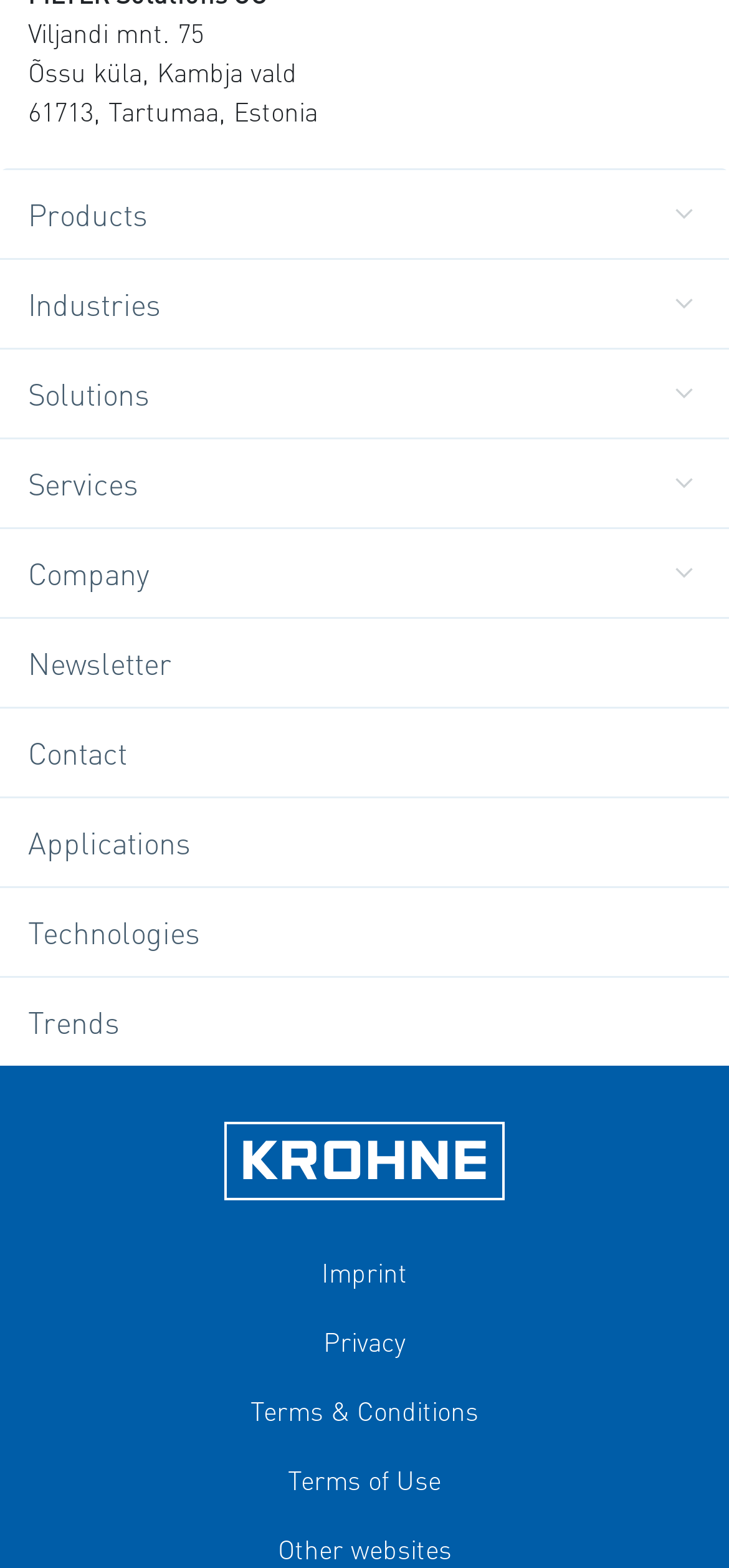Please indicate the bounding box coordinates for the clickable area to complete the following task: "Click the Products button". The coordinates should be specified as four float numbers between 0 and 1, i.e., [left, top, right, bottom].

[0.0, 0.107, 1.0, 0.164]